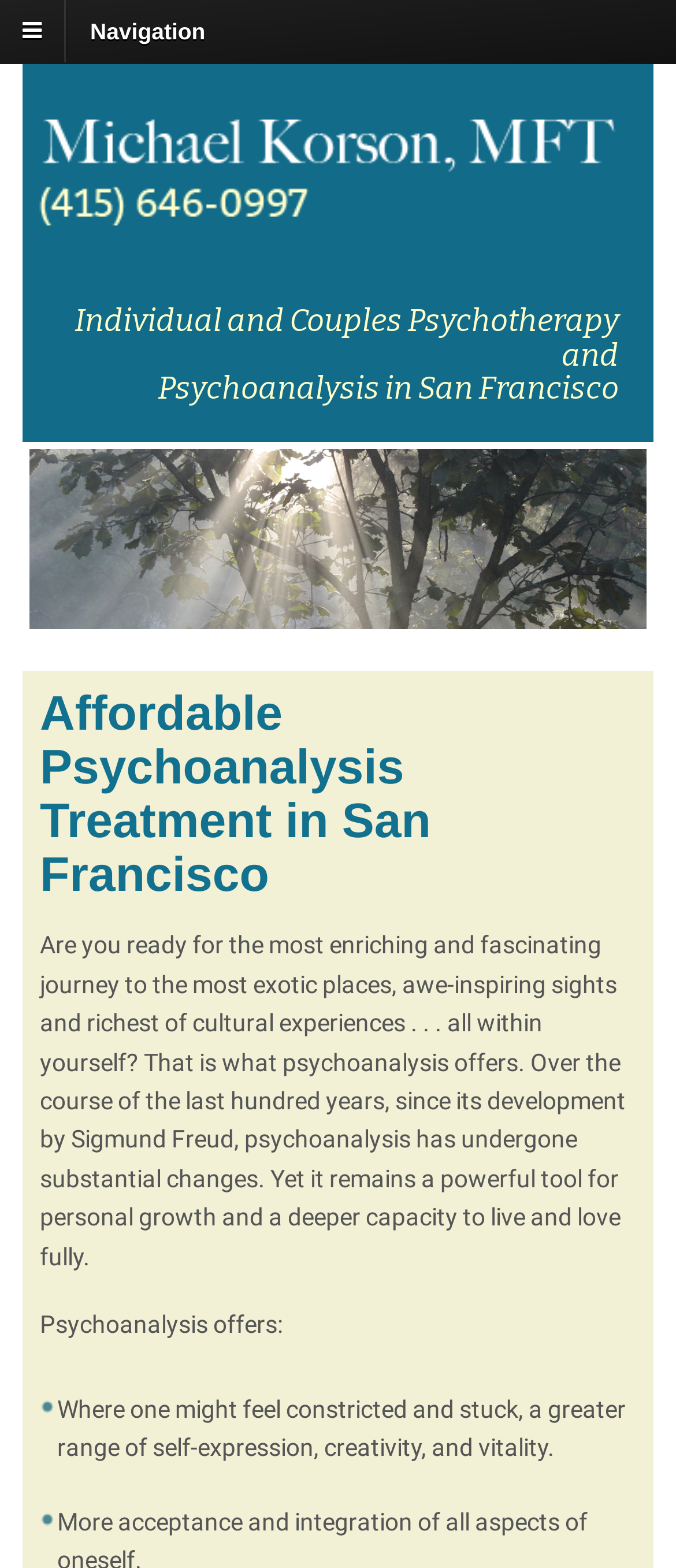Predict the bounding box coordinates of the UI element that matches this description: "alt="Michael Korson"". The coordinates should be in the format [left, top, right, bottom] with each value between 0 and 1.

[0.033, 0.142, 0.946, 0.159]